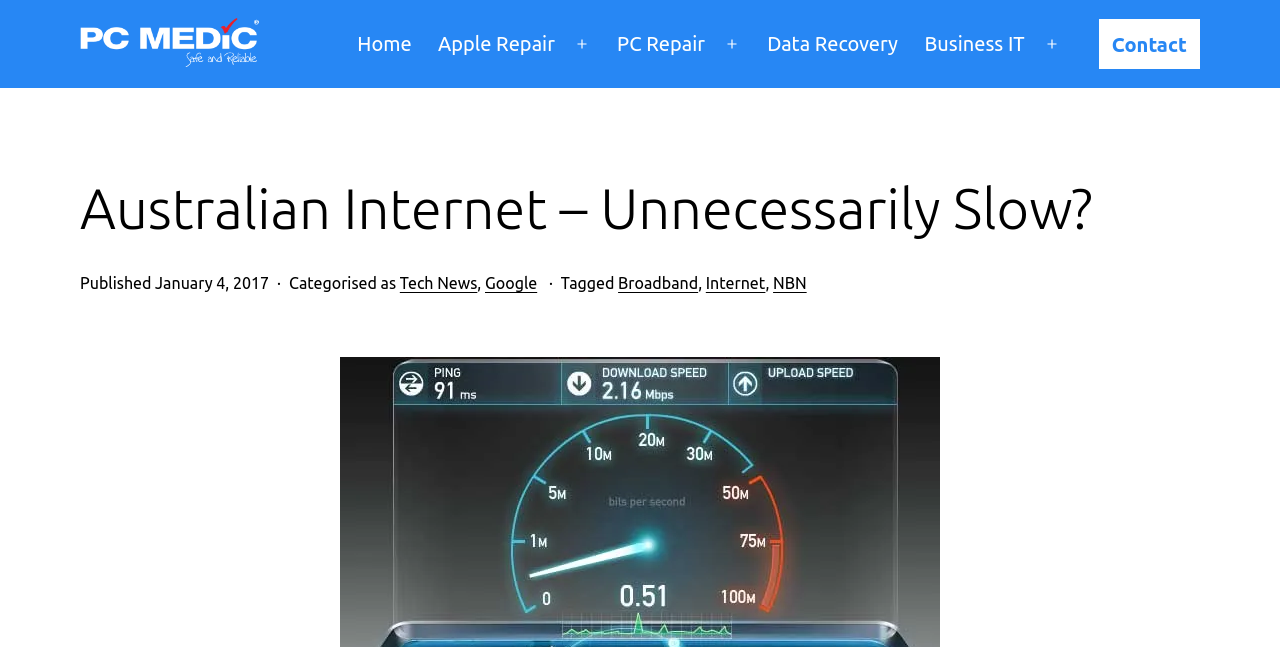What is the category of the article?
Answer the question in a detailed and comprehensive manner.

I found the answer by looking at the categorization information below the main heading, which mentions 'Tech News' as one of the categories.